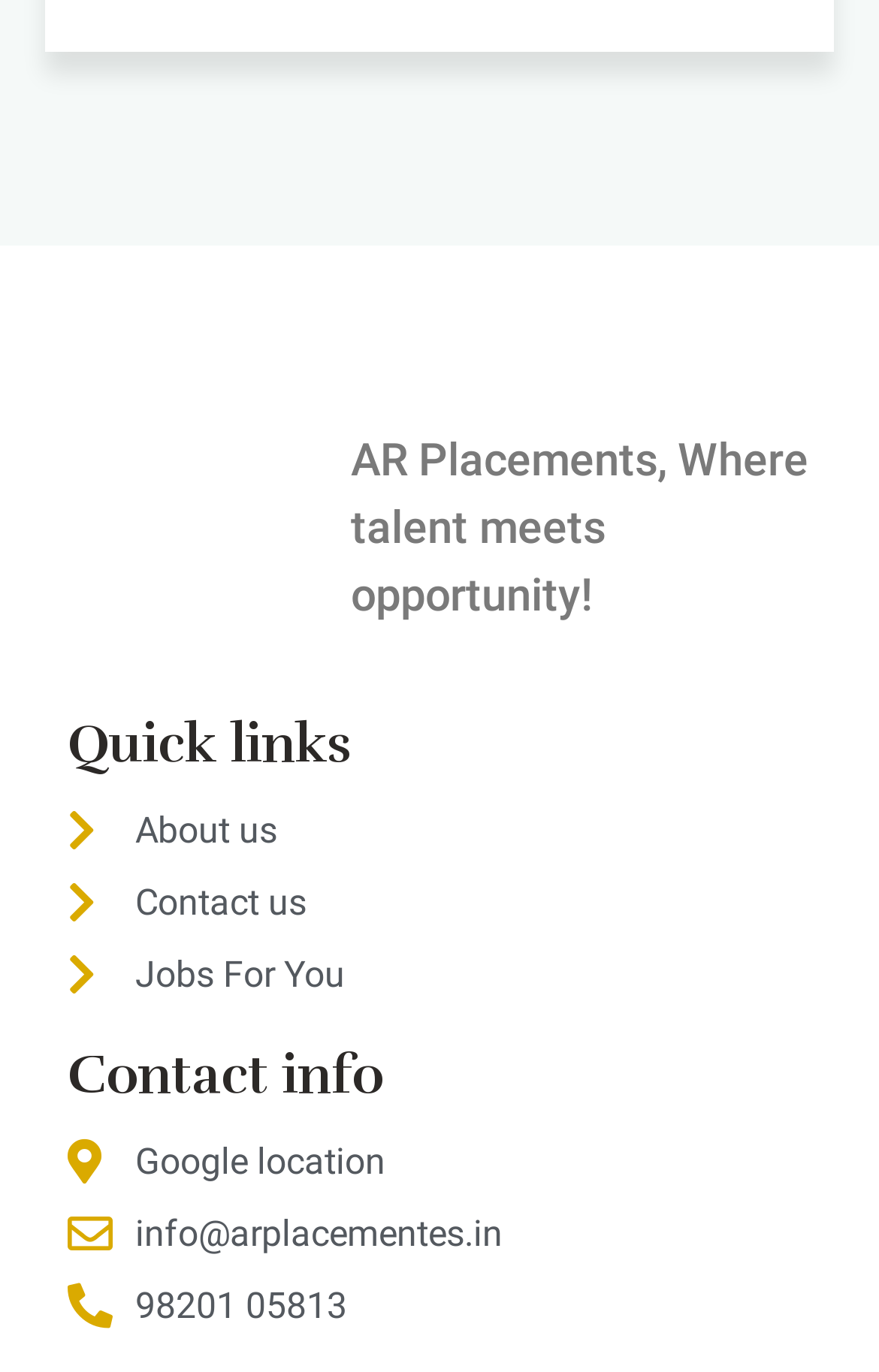Respond with a single word or phrase to the following question: What is the slogan of AR Placements?

Where talent meets opportunity!